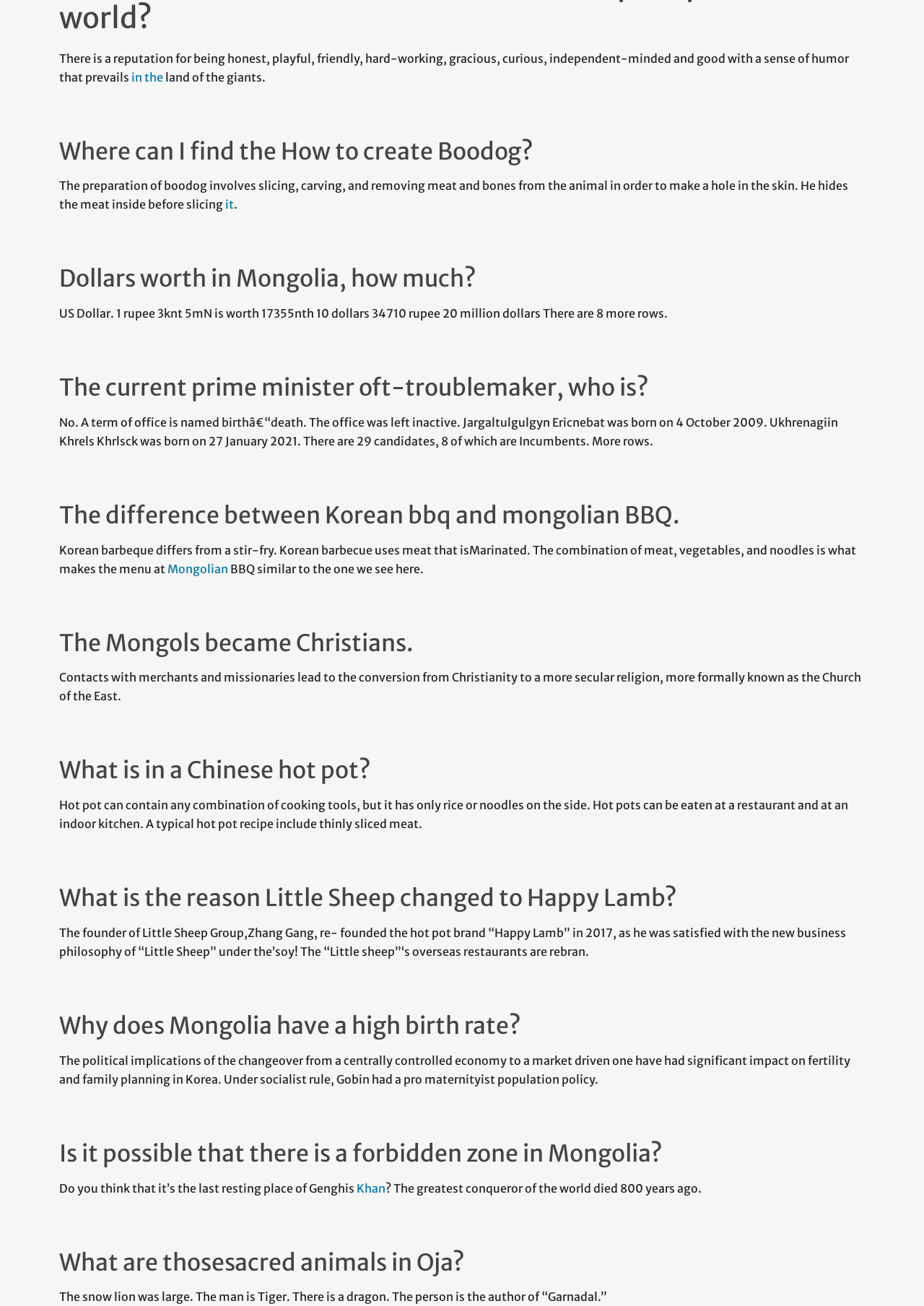What is the last resting place of Genghis Khan?
Give a single word or phrase answer based on the content of the image.

Forbidden zone in Mongolia